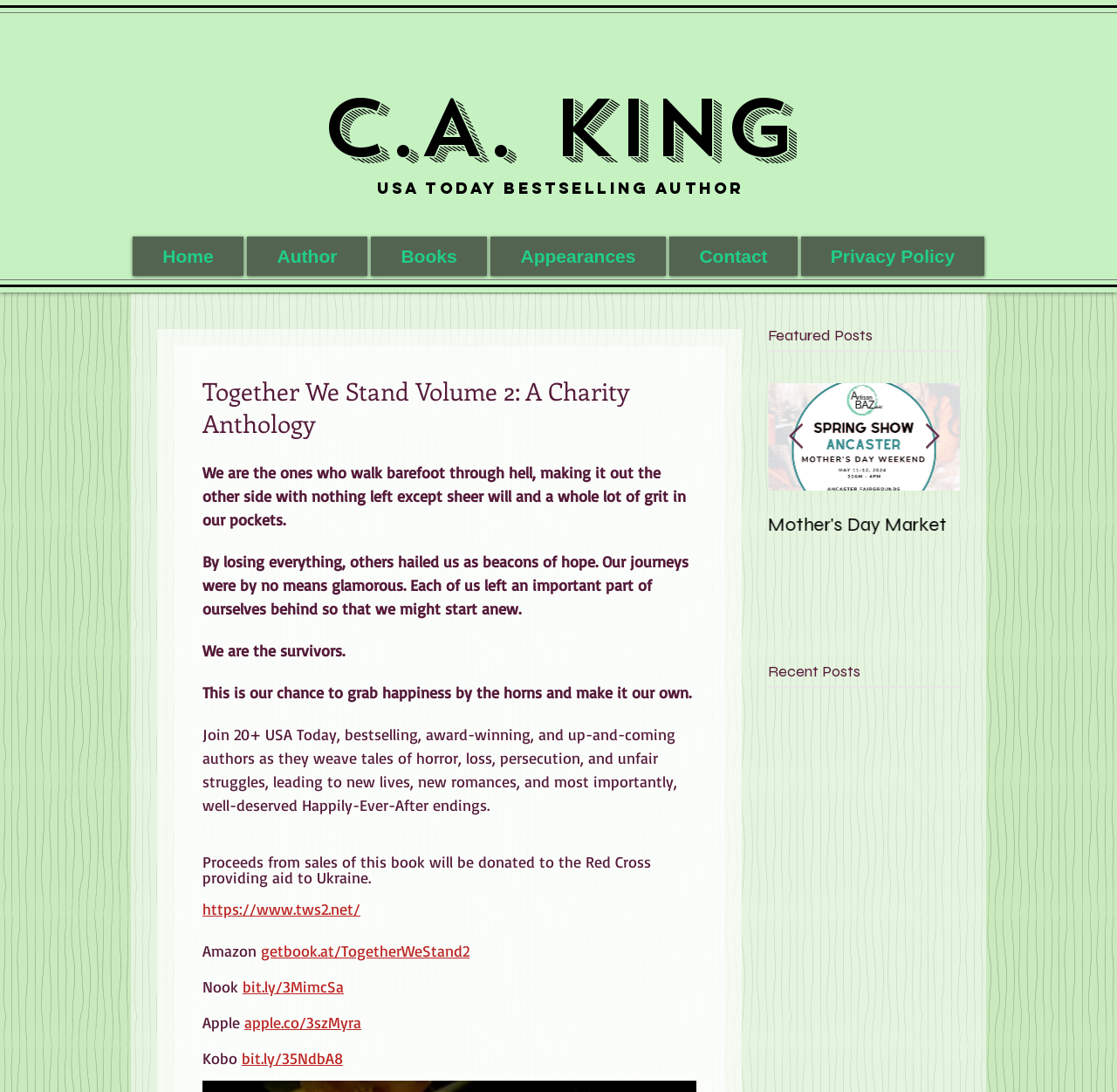Give a one-word or phrase response to the following question: What are the types of posts listed under 'Featured Posts'?

Ancaster After Dark, Woodstock Feelin' Spritzy Market, Mother's Day Market, Cider & Books are a great combination